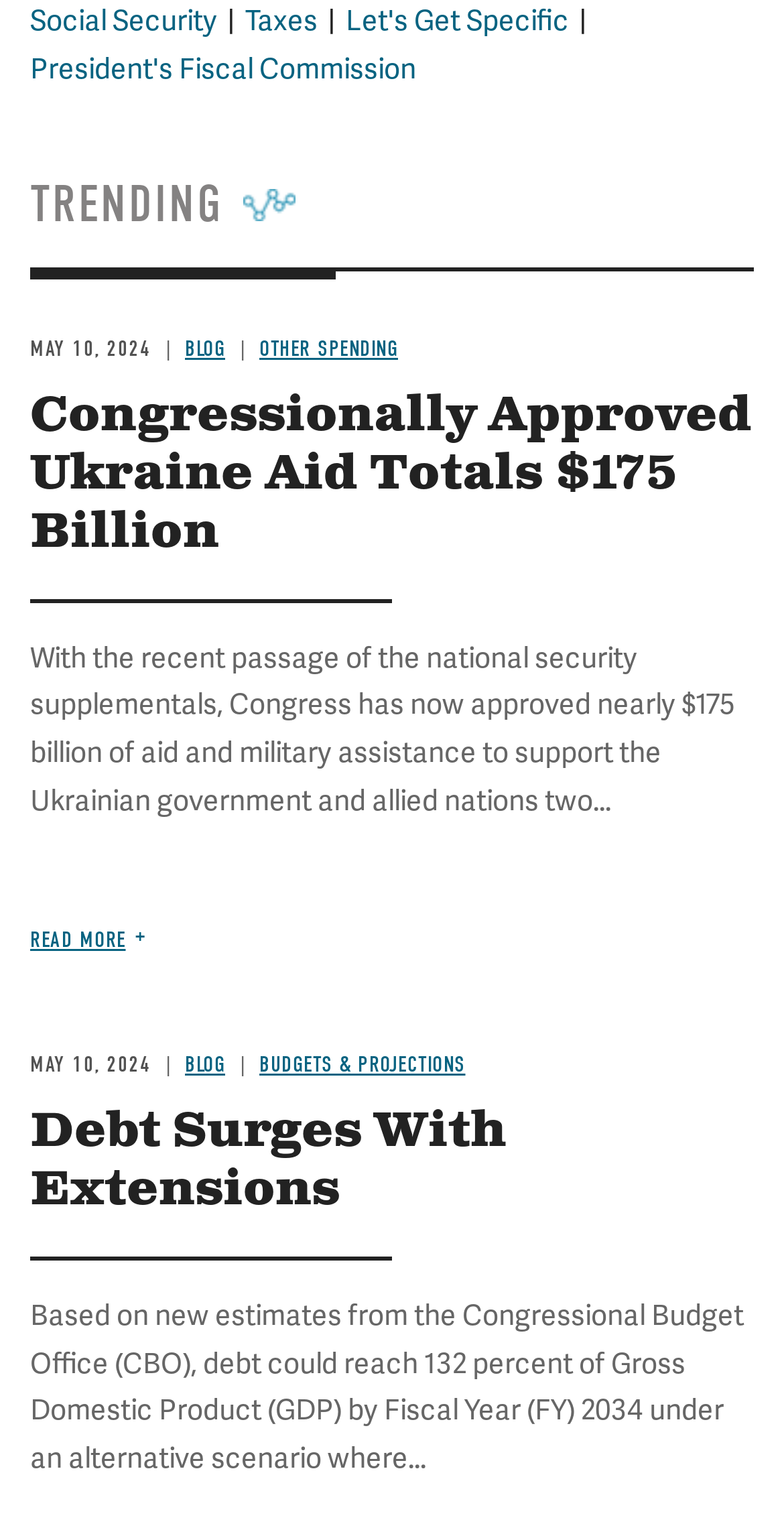Give a one-word or short-phrase answer to the following question: 
What is the category of the third article?

BUDGETS & PROJECTIONS